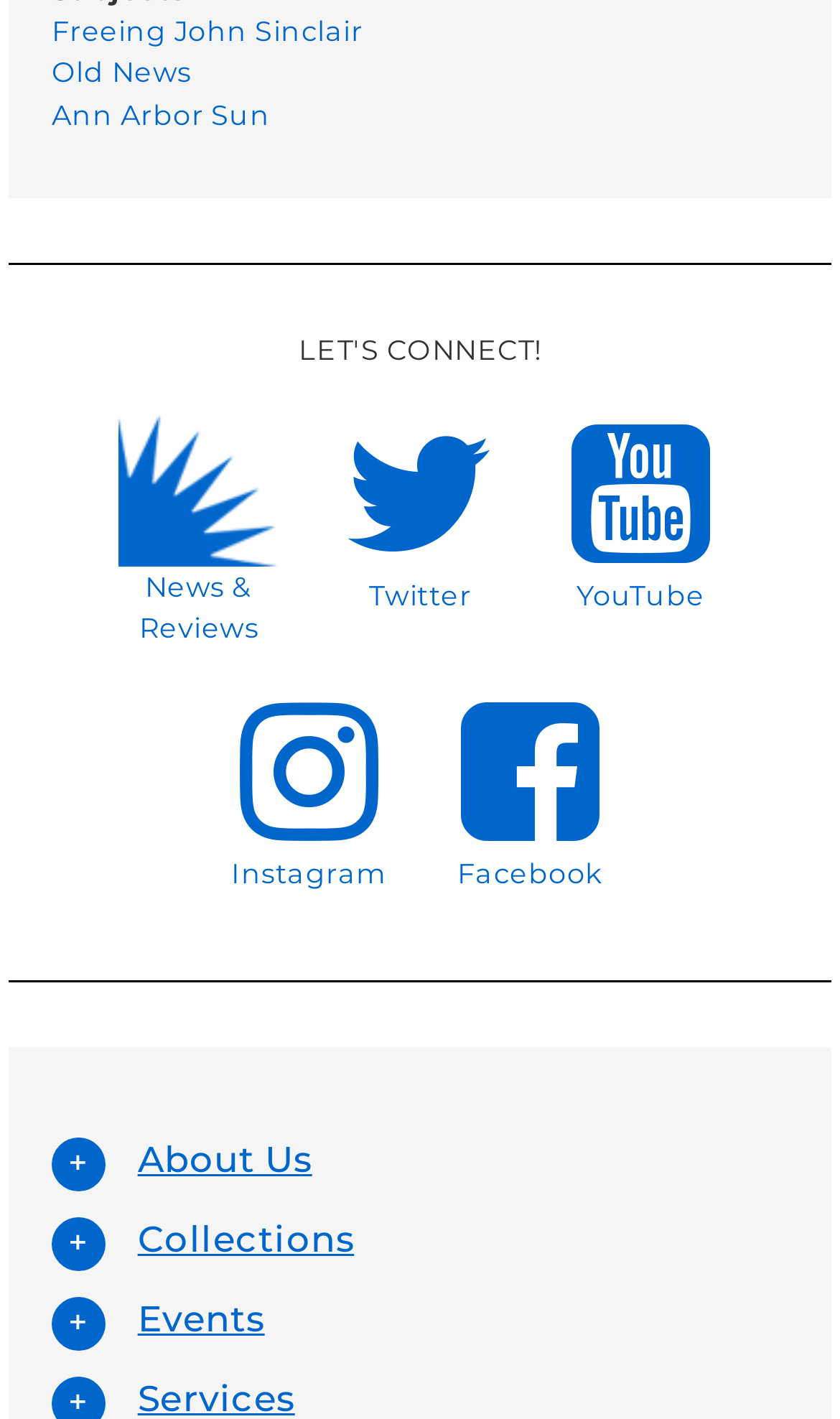What is the last menu item?
Examine the image and give a concise answer in one word or a short phrase.

Events